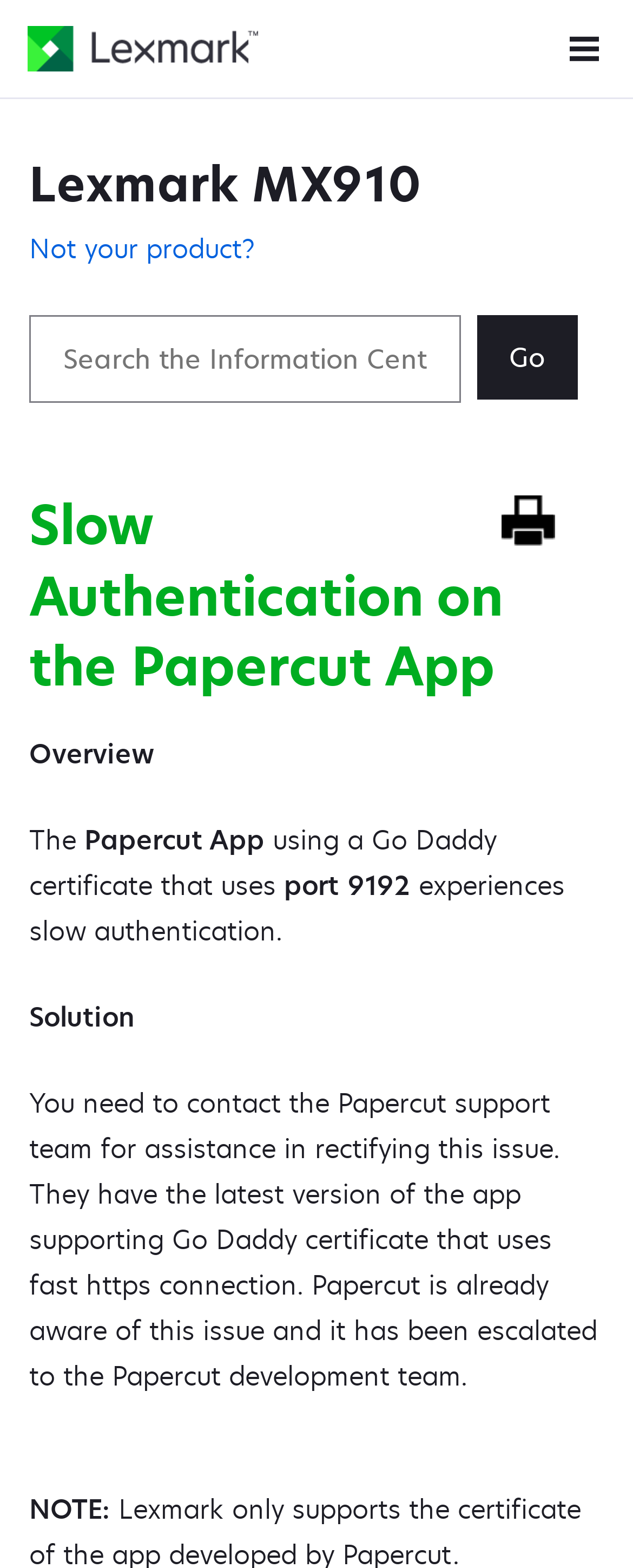Locate and extract the text of the main heading on the webpage.

Slow Authentication on the Papercut App